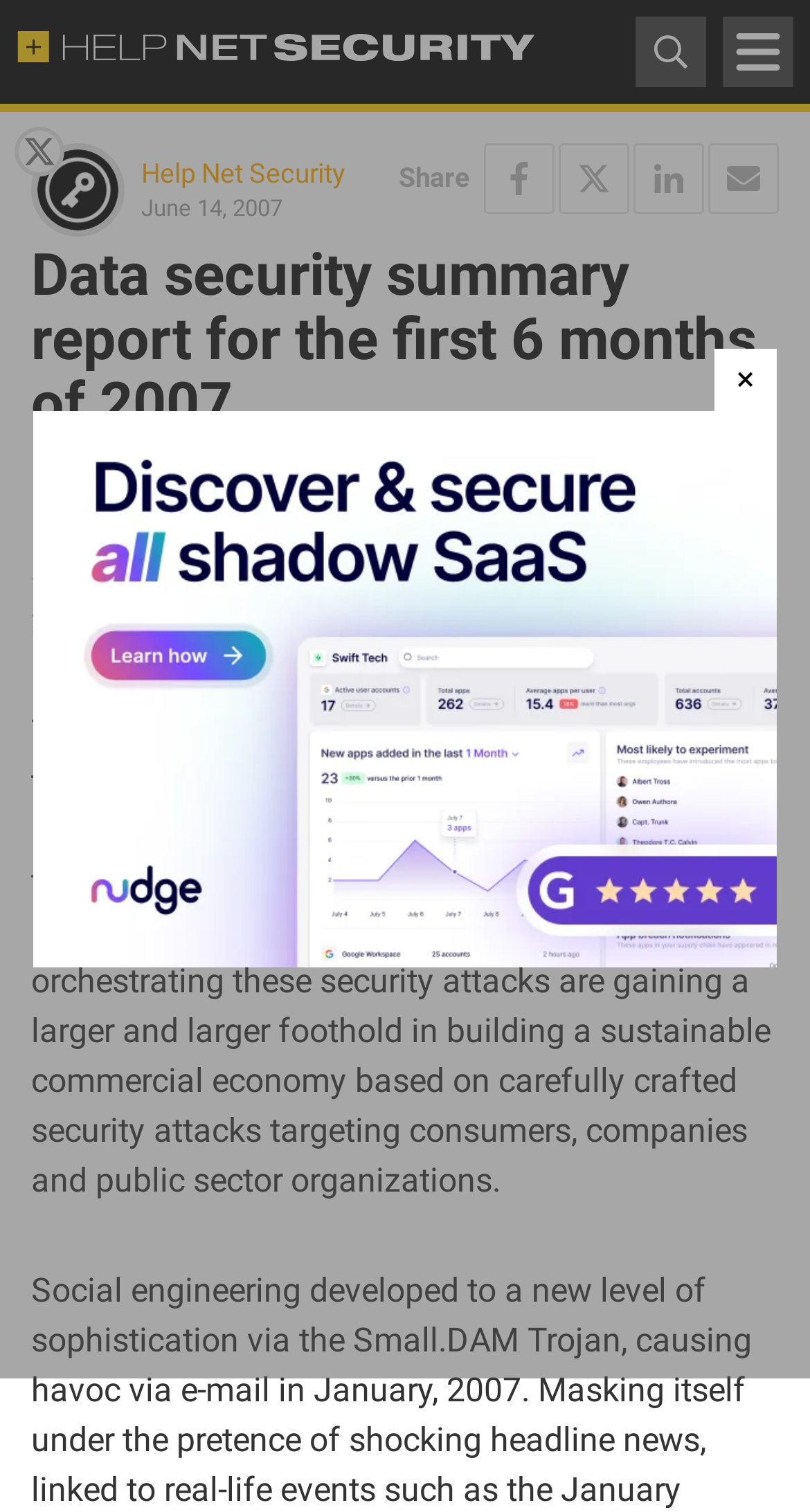Please determine the bounding box coordinates of the element's region to click in order to carry out the following instruction: "Follow me on Twitter". The coordinates should be four float numbers between 0 and 1, i.e., [left, top, right, bottom].

[0.018, 0.084, 0.079, 0.117]